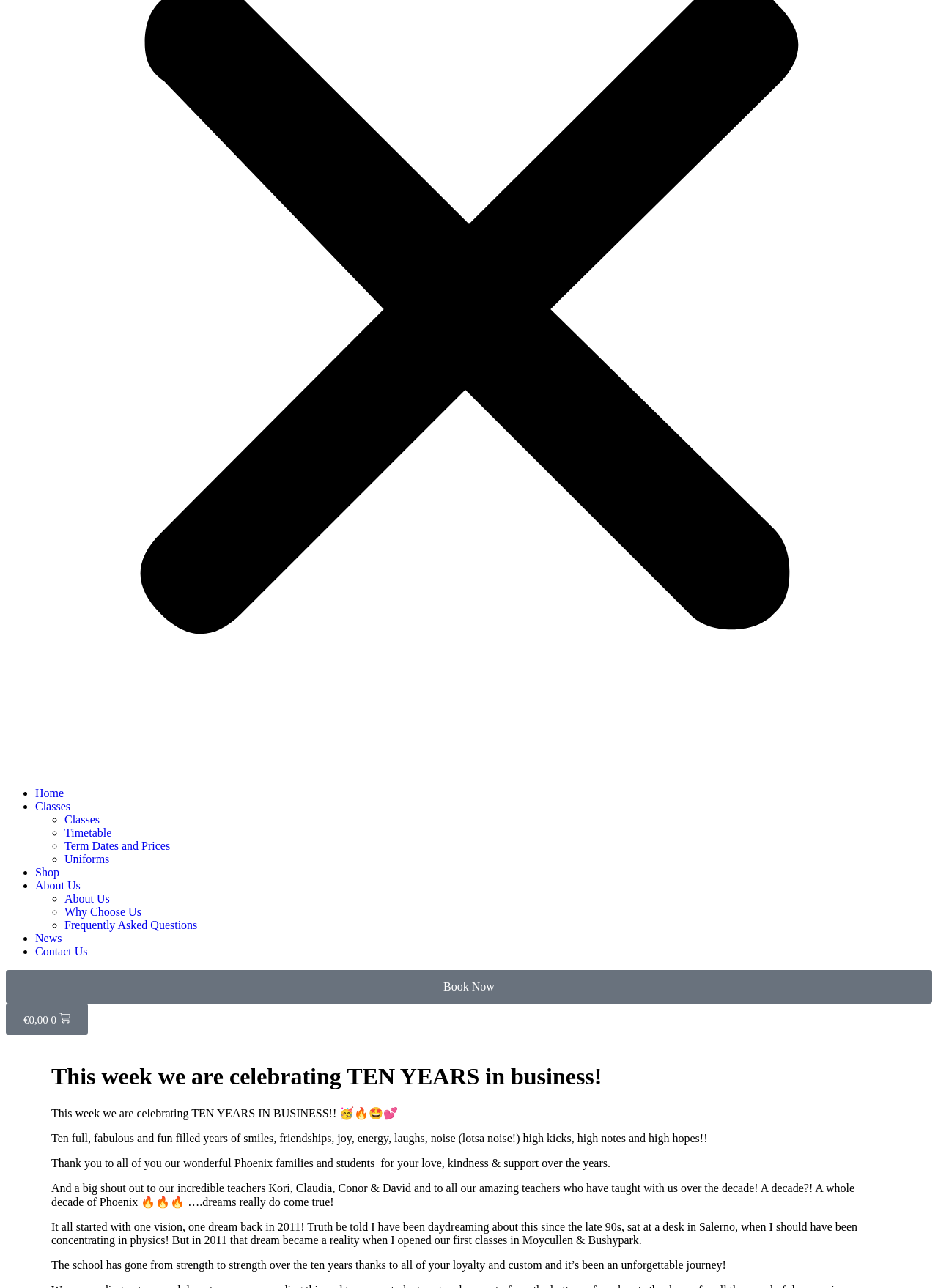How many teachers are mentioned by name?
Using the picture, provide a one-word or short phrase answer.

4